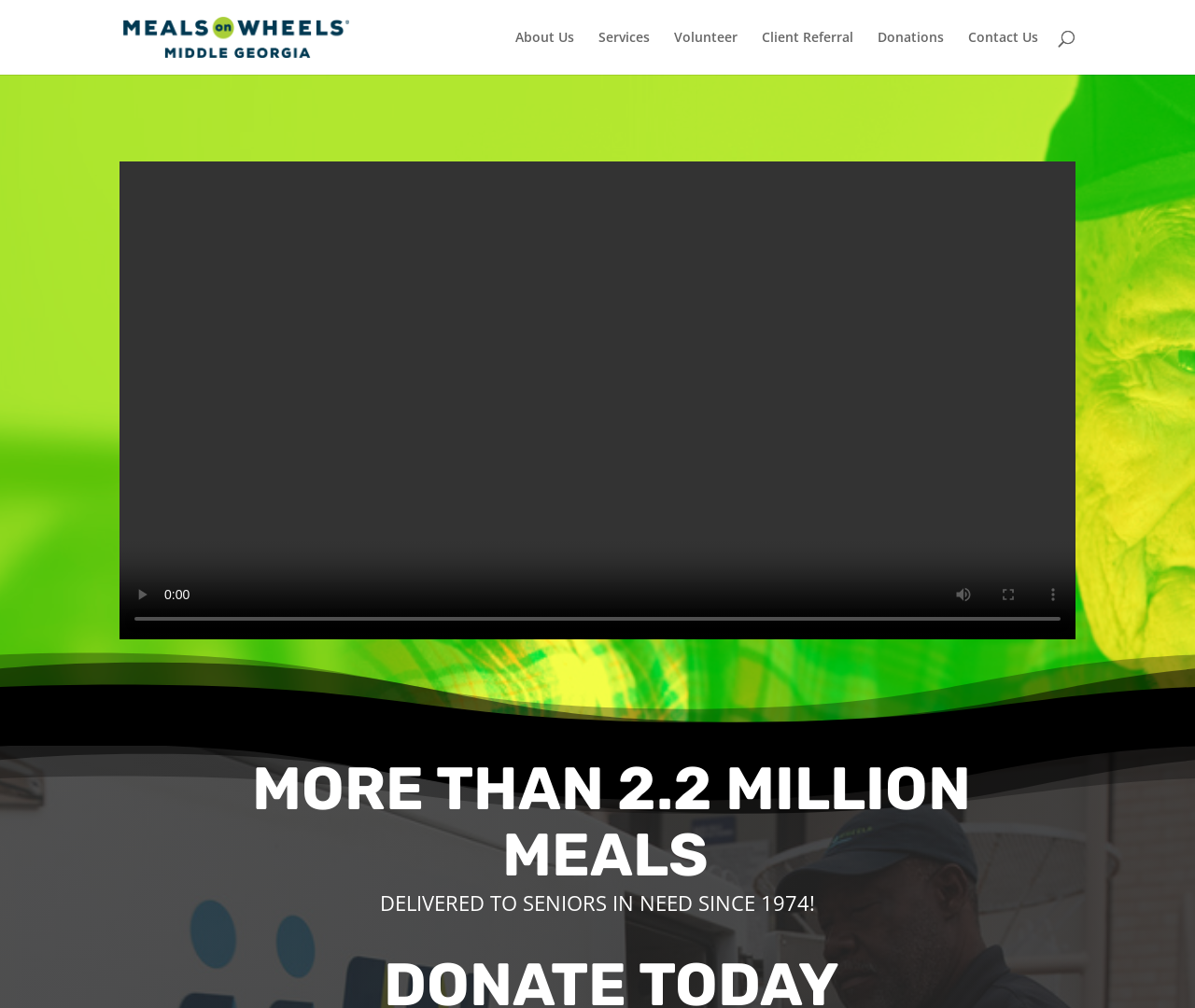Is there a search bar on the page?
Please respond to the question with a detailed and informative answer.

I determined the answer by looking at the search element with a bounding box coordinate of [0.1, 0.0, 0.9, 0.001]. This suggests that there is a search bar on the page, although it may not be prominent or easily accessible.